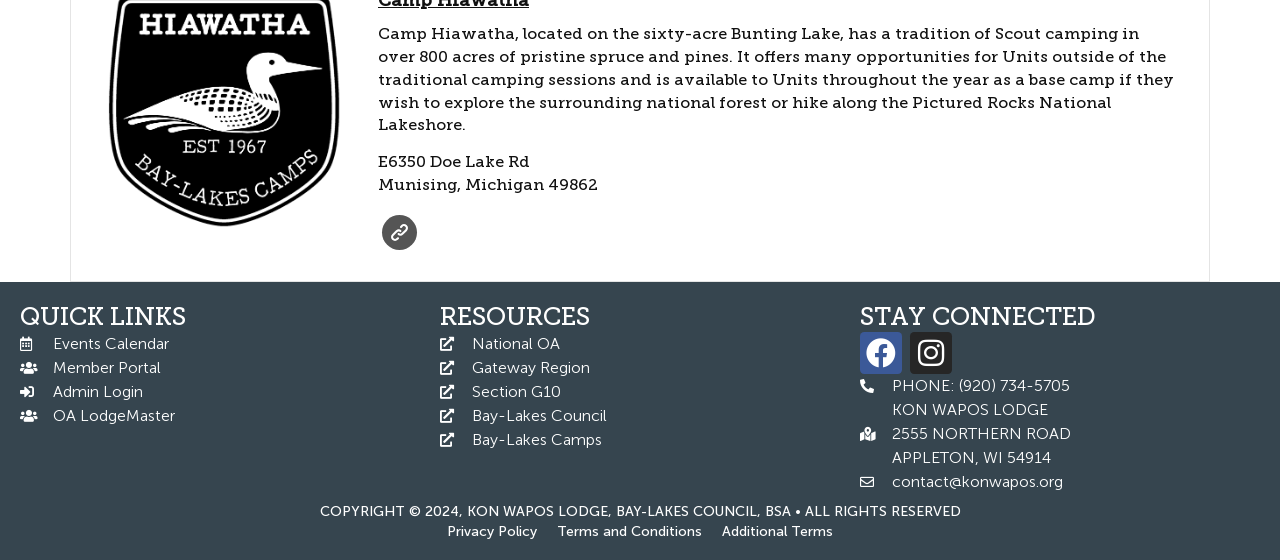Indicate the bounding box coordinates of the element that must be clicked to execute the instruction: "contact Kon Wapos Lodge". The coordinates should be given as four float numbers between 0 and 1, i.e., [left, top, right, bottom].

[0.672, 0.839, 0.984, 0.882]